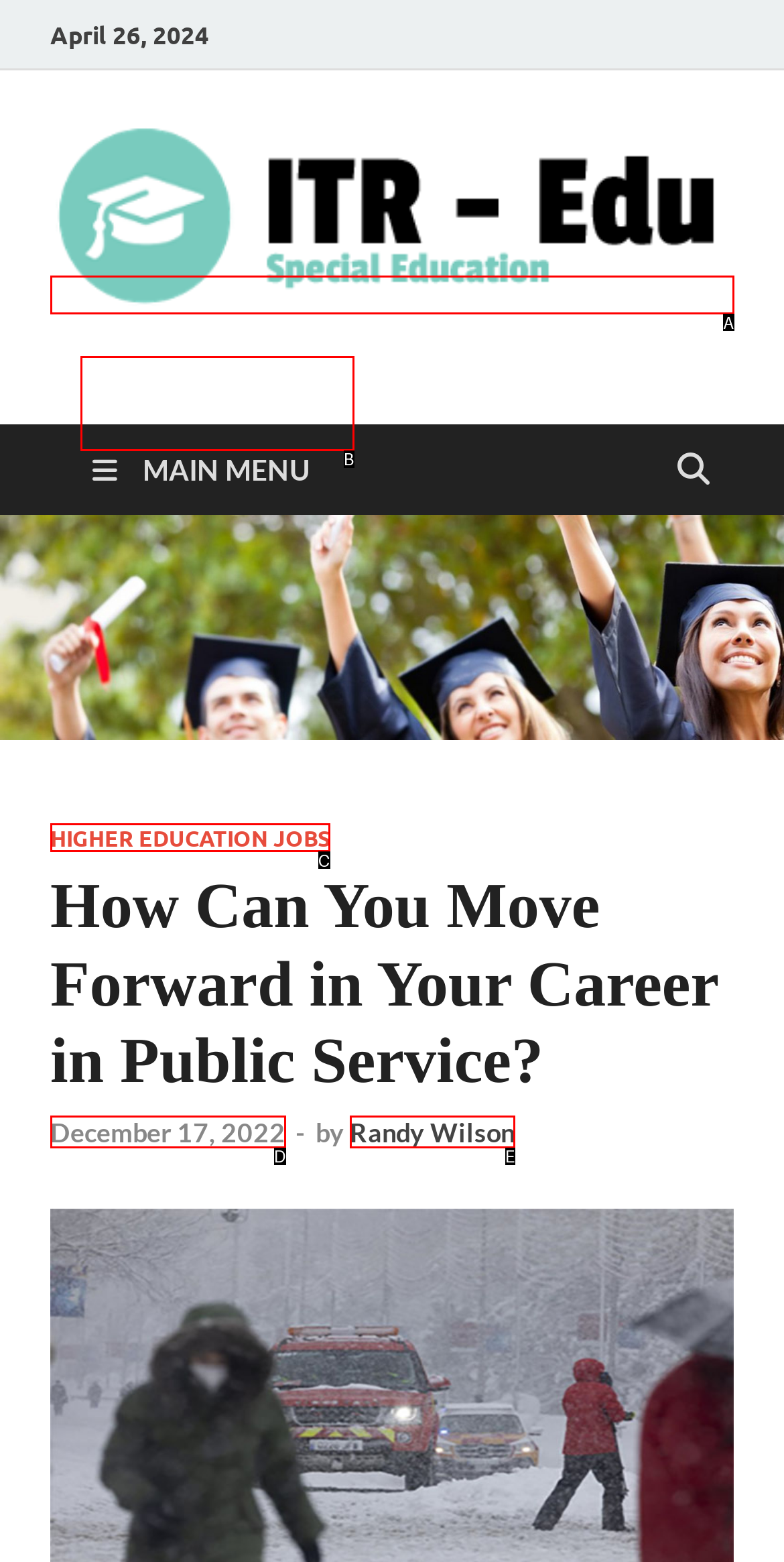Using the description: alt="ITR-Edu", find the HTML element that matches it. Answer with the letter of the chosen option.

A